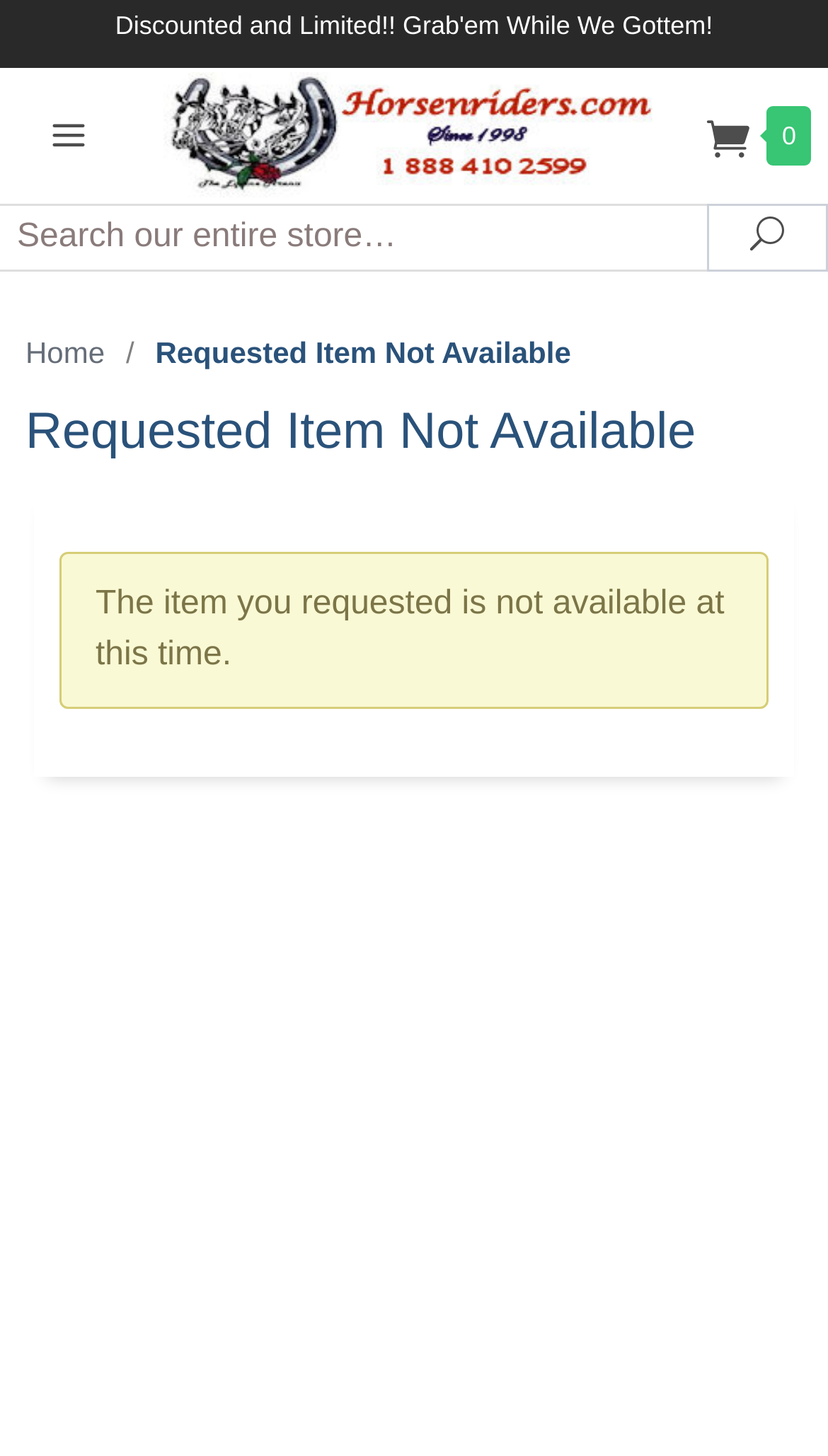Utilize the details in the image to give a detailed response to the question: What is the purpose of the search box?

The search box is located at the top of the webpage with a button labeled 'U Search'. This suggests that users can input keywords or product names to search for specific items within the online store.